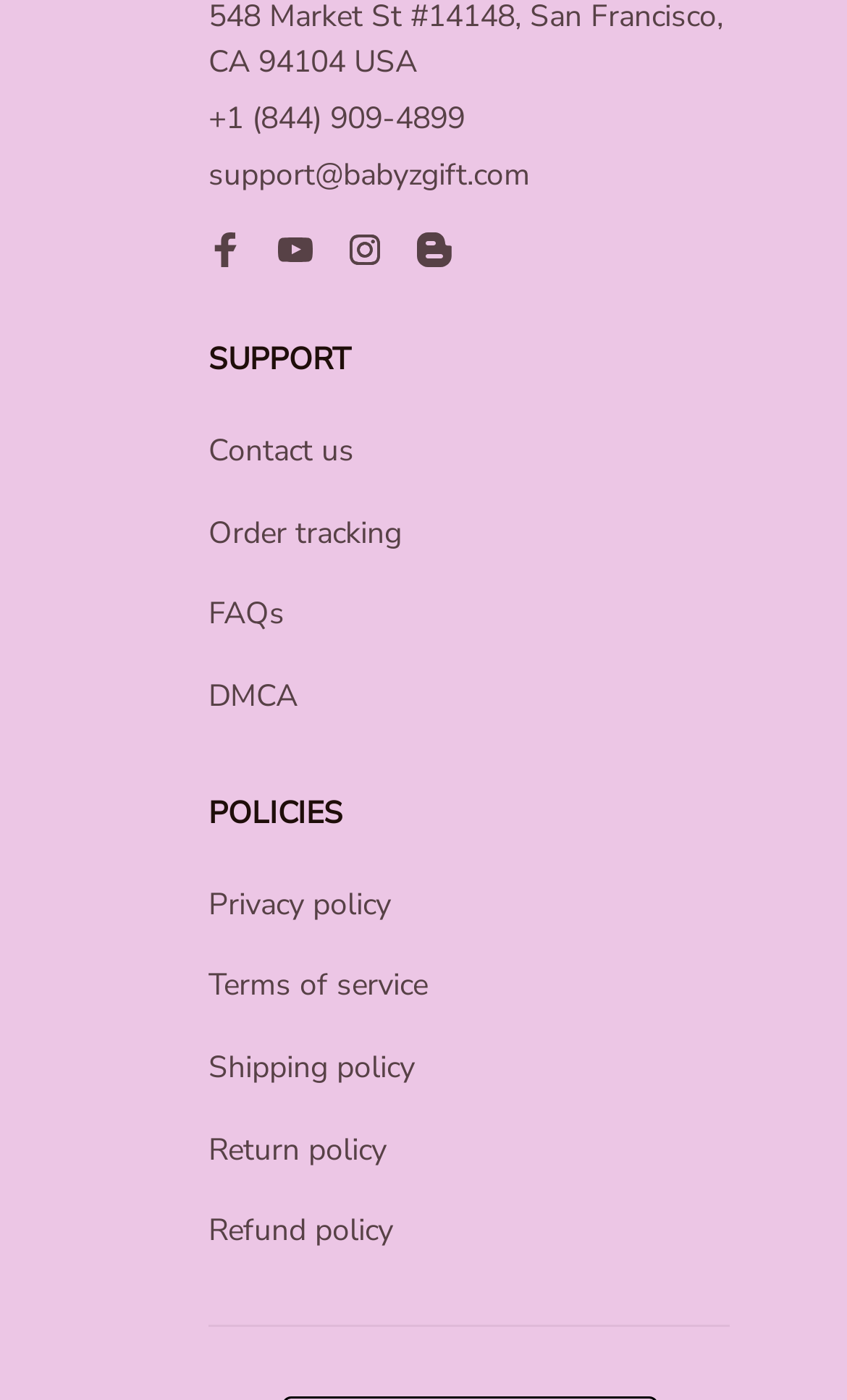Predict the bounding box for the UI component with the following description: "Return policy".

[0.246, 0.629, 0.456, 0.663]